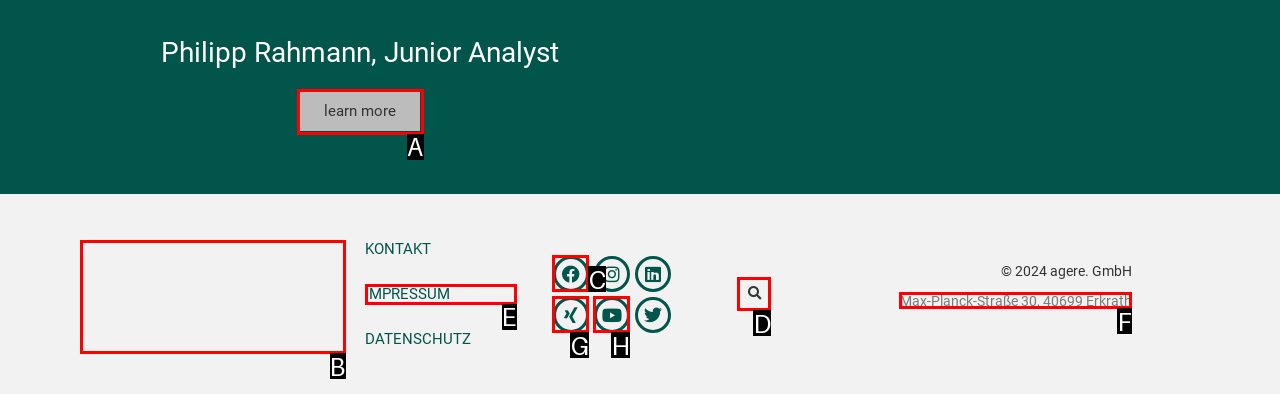Point out the UI element to be clicked for this instruction: View Nutrition. Provide the answer as the letter of the chosen element.

None